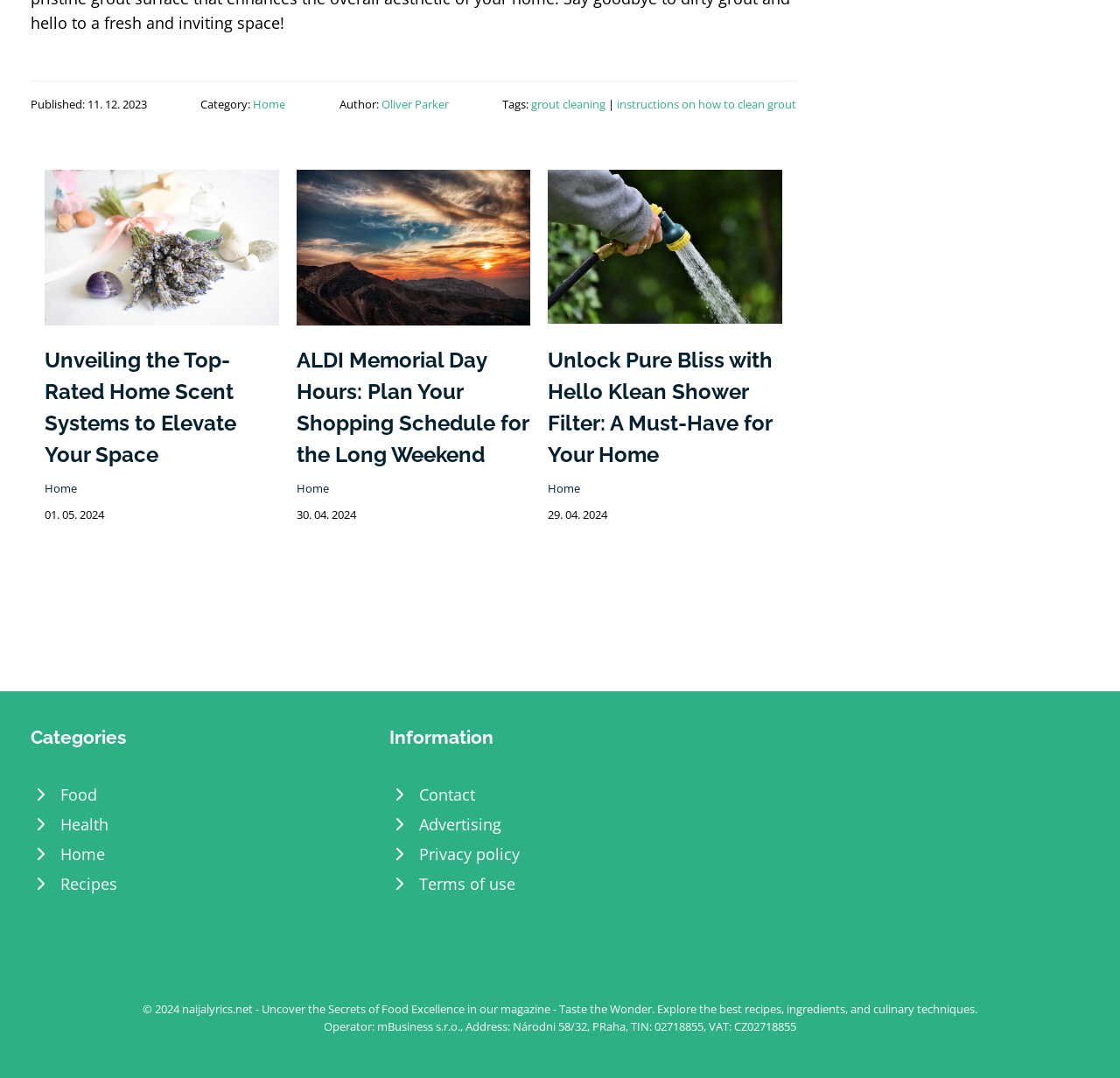Identify the bounding box coordinates for the region of the element that should be clicked to carry out the instruction: "Click on the 'Contact' link". The bounding box coordinates should be four float numbers between 0 and 1, i.e., [left, top, right, bottom].

[0.348, 0.723, 0.652, 0.751]